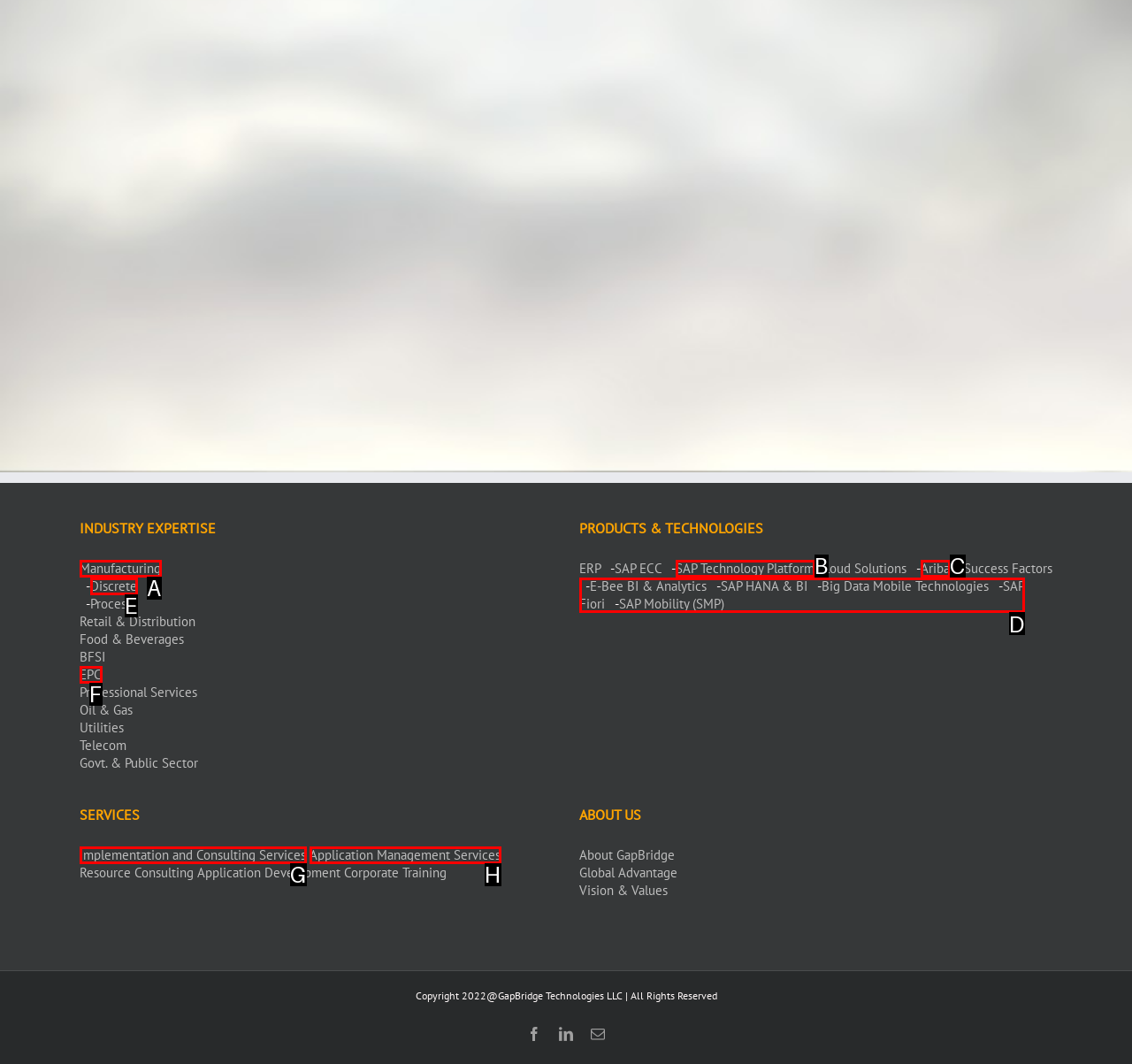Determine which HTML element should be clicked for this task: Explore SAP Fiori
Provide the option's letter from the available choices.

D